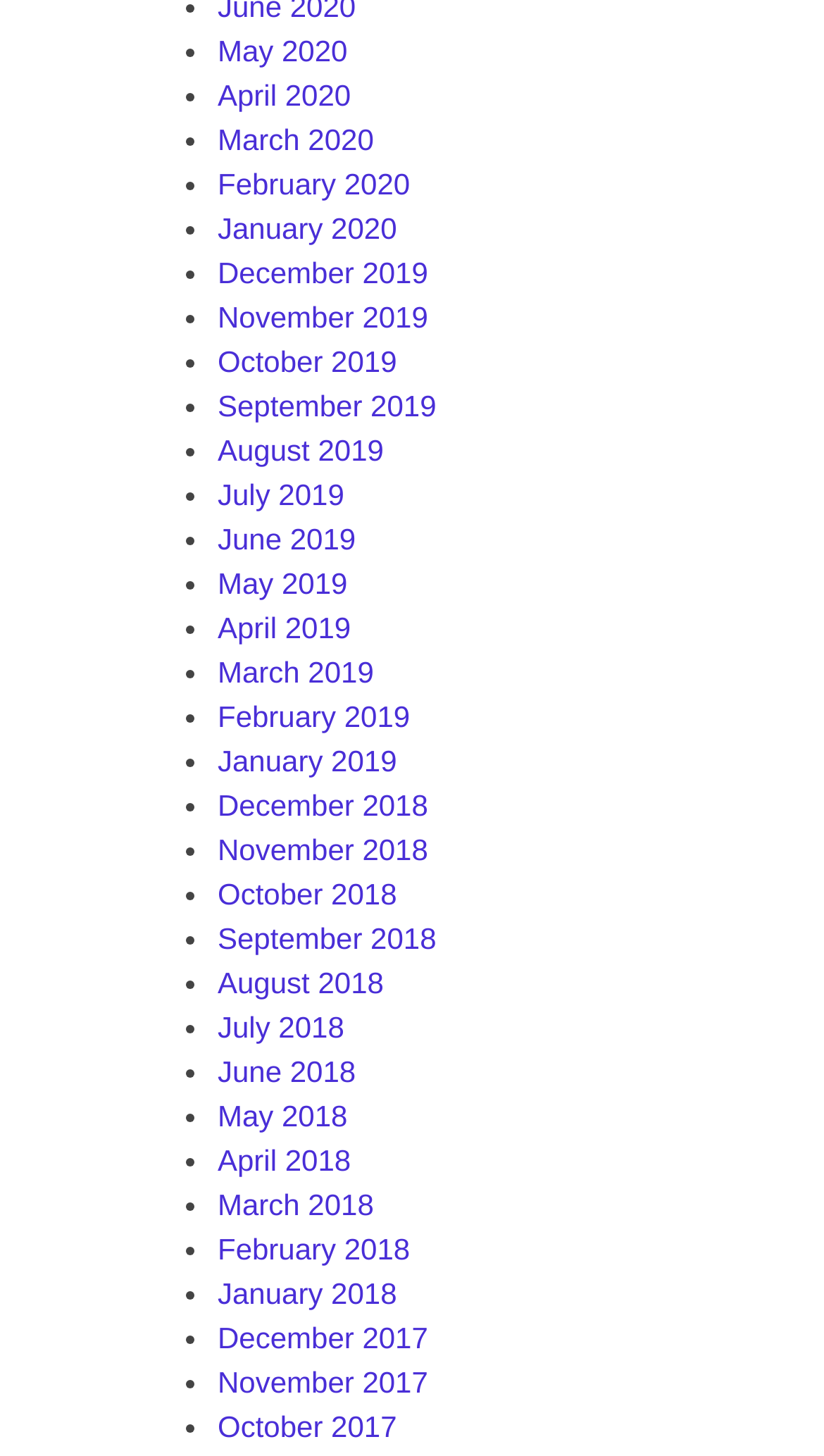What is the format of the links?
Kindly give a detailed and elaborate answer to the question.

The links are formatted as 'Month Year', such as 'May 2020' or 'December 2017', indicating the month and year of the archive.